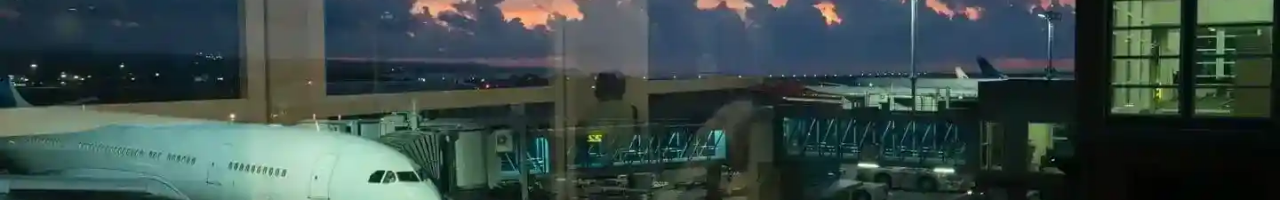What is the color of the aircraft's fuselage?
Use the image to answer the question with a single word or phrase.

White